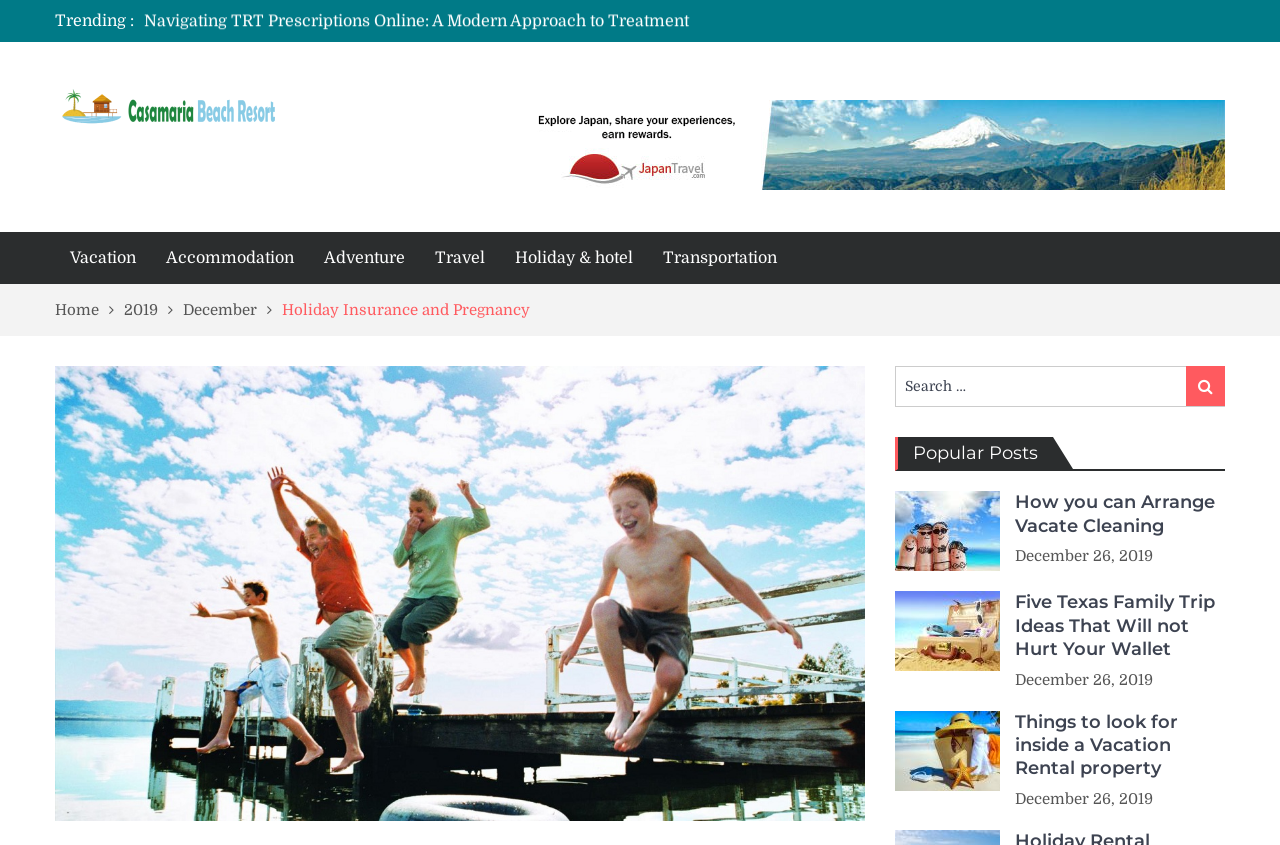Respond to the question below with a single word or phrase:
What is the name of the resort?

Casa Maria Beach Resort